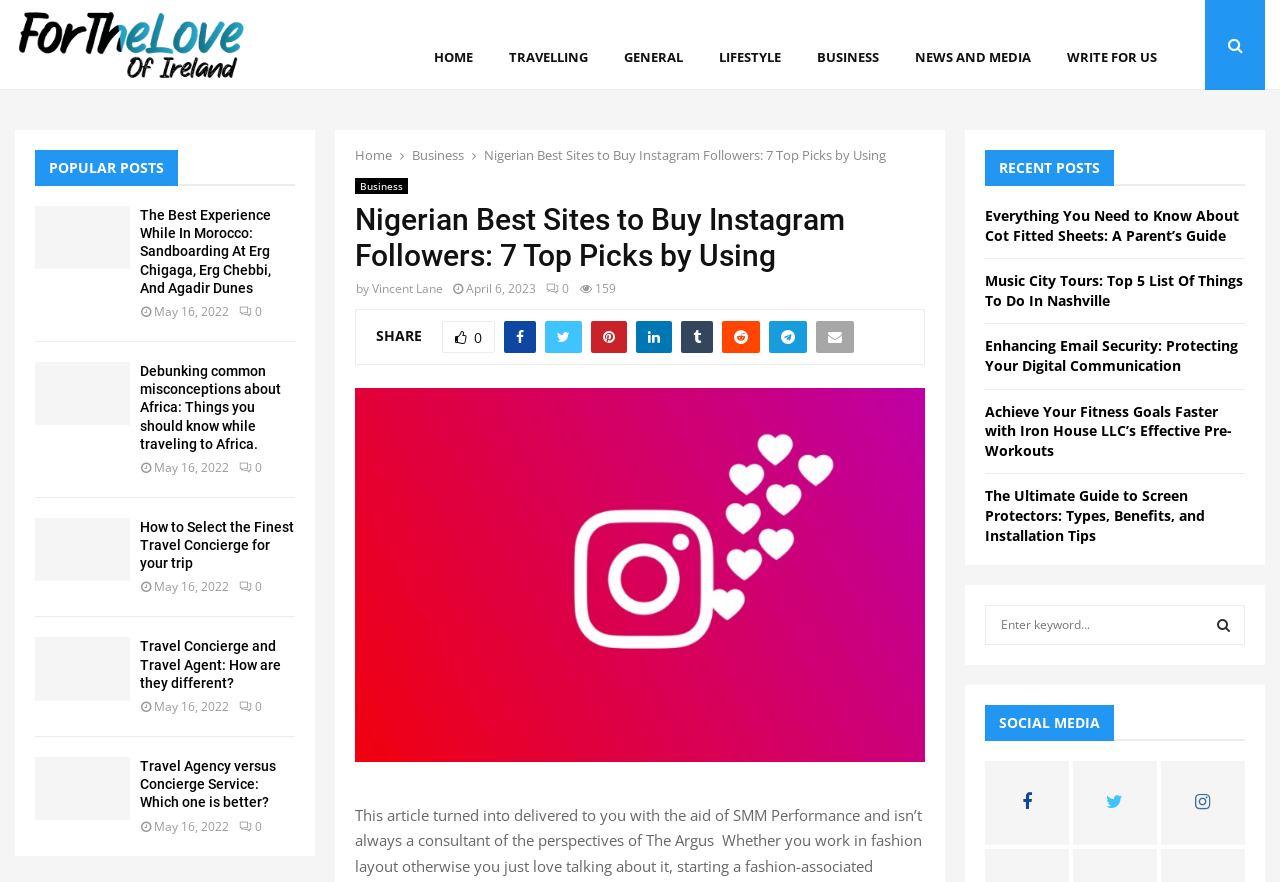Analyze the image and provide a detailed answer to the question: What is the category of the article 'Debunking common misconceptions about Africa: Things you should know while traveling to Africa.'?

The article 'Debunking common misconceptions about Africa: Things you should know while traveling to Africa.' is listed under the popular posts section, and its category can be inferred as TRAVELLING based on its title and content.